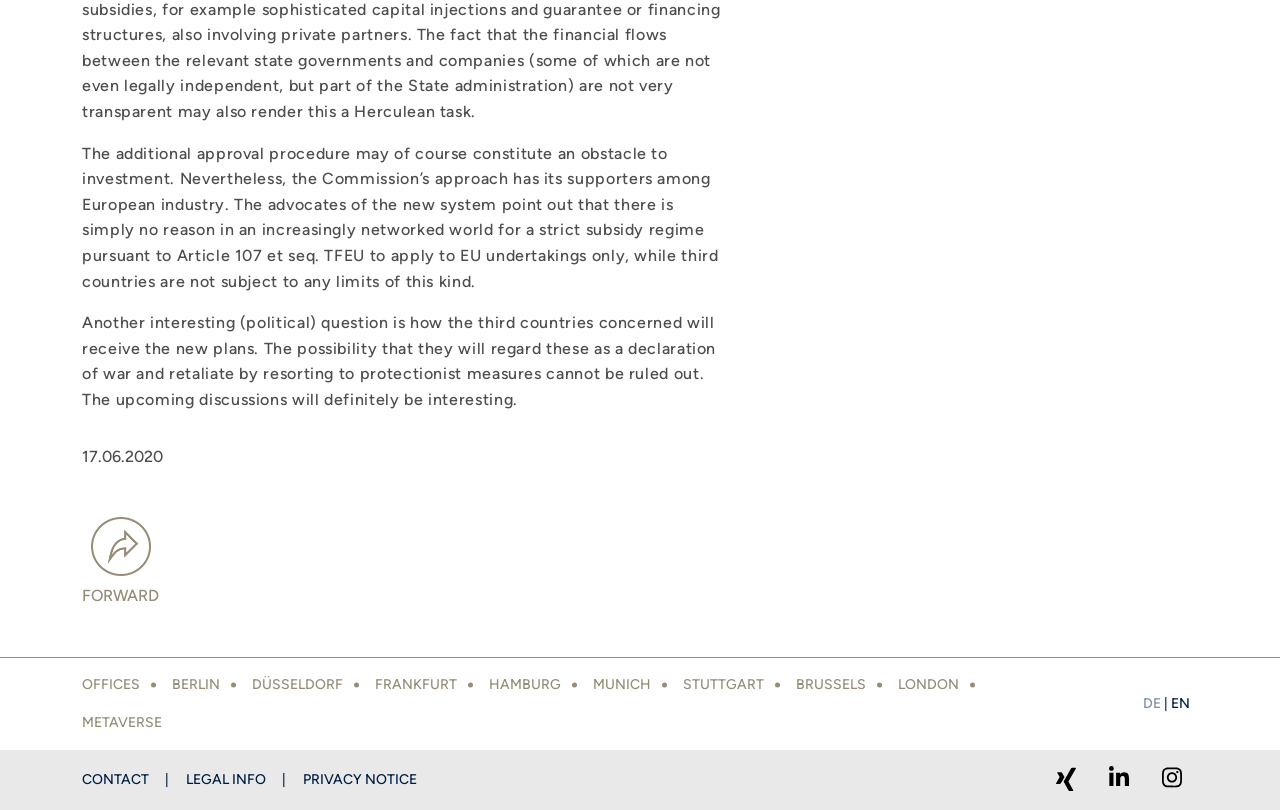Extract the bounding box coordinates for the described element: "Offices". The coordinates should be represented as four float numbers between 0 and 1: [left, top, right, bottom].

[0.064, 0.822, 0.109, 0.869]